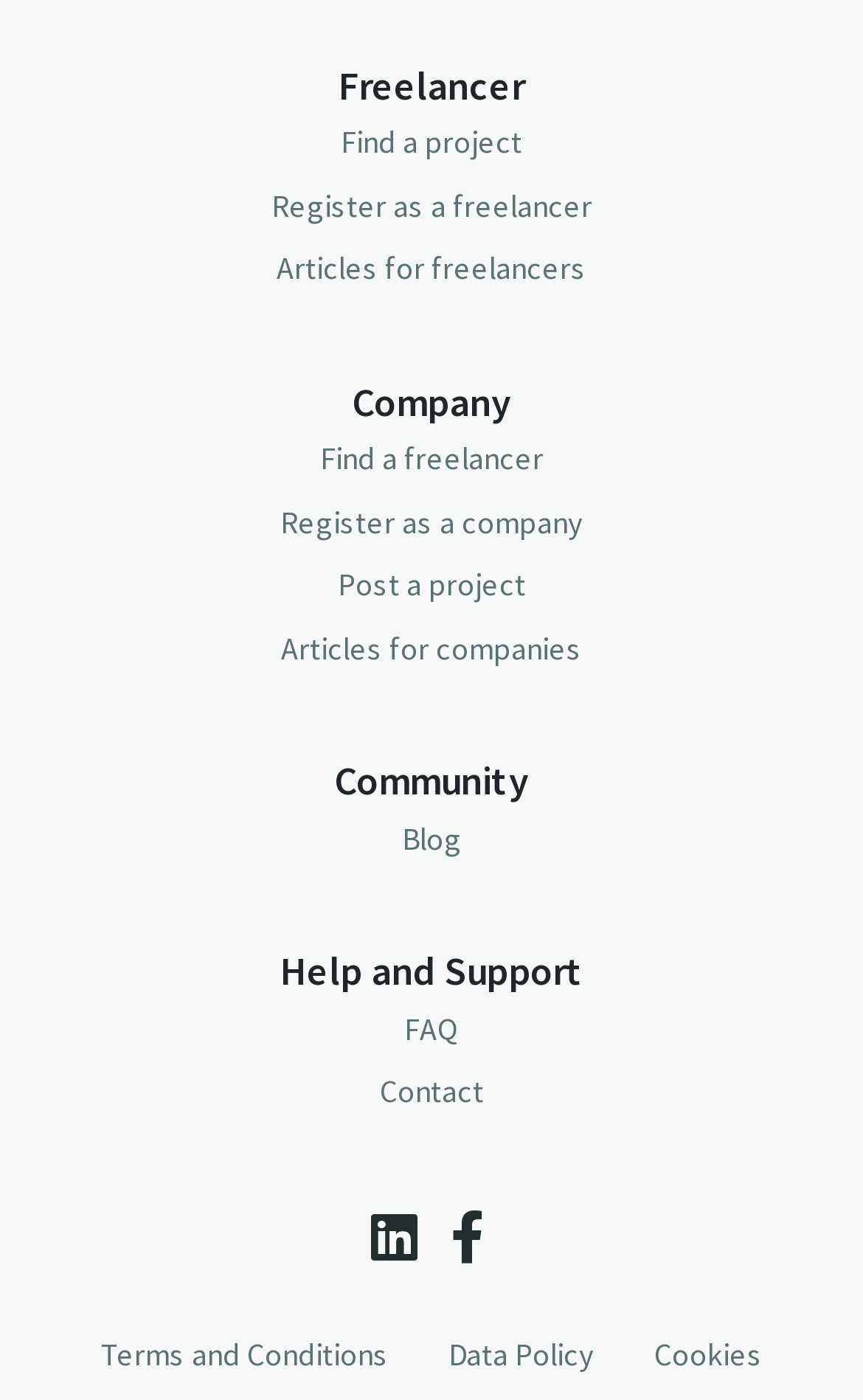Give a one-word or one-phrase response to the question: 
What is the last link in the 'Help and Support' section?

Contact